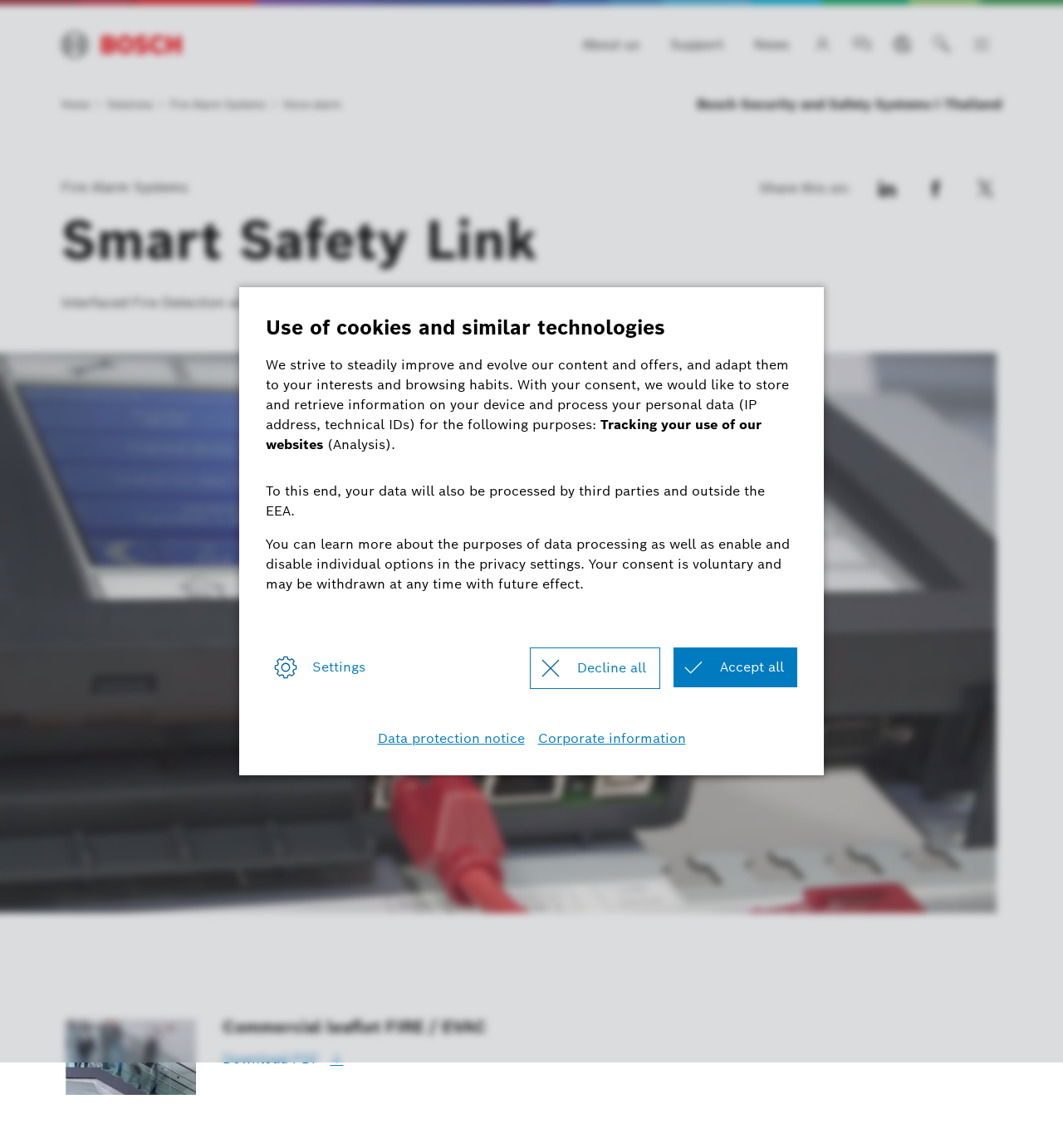What is the format of the downloadable file?
Look at the image and respond with a single word or a short phrase.

PDF